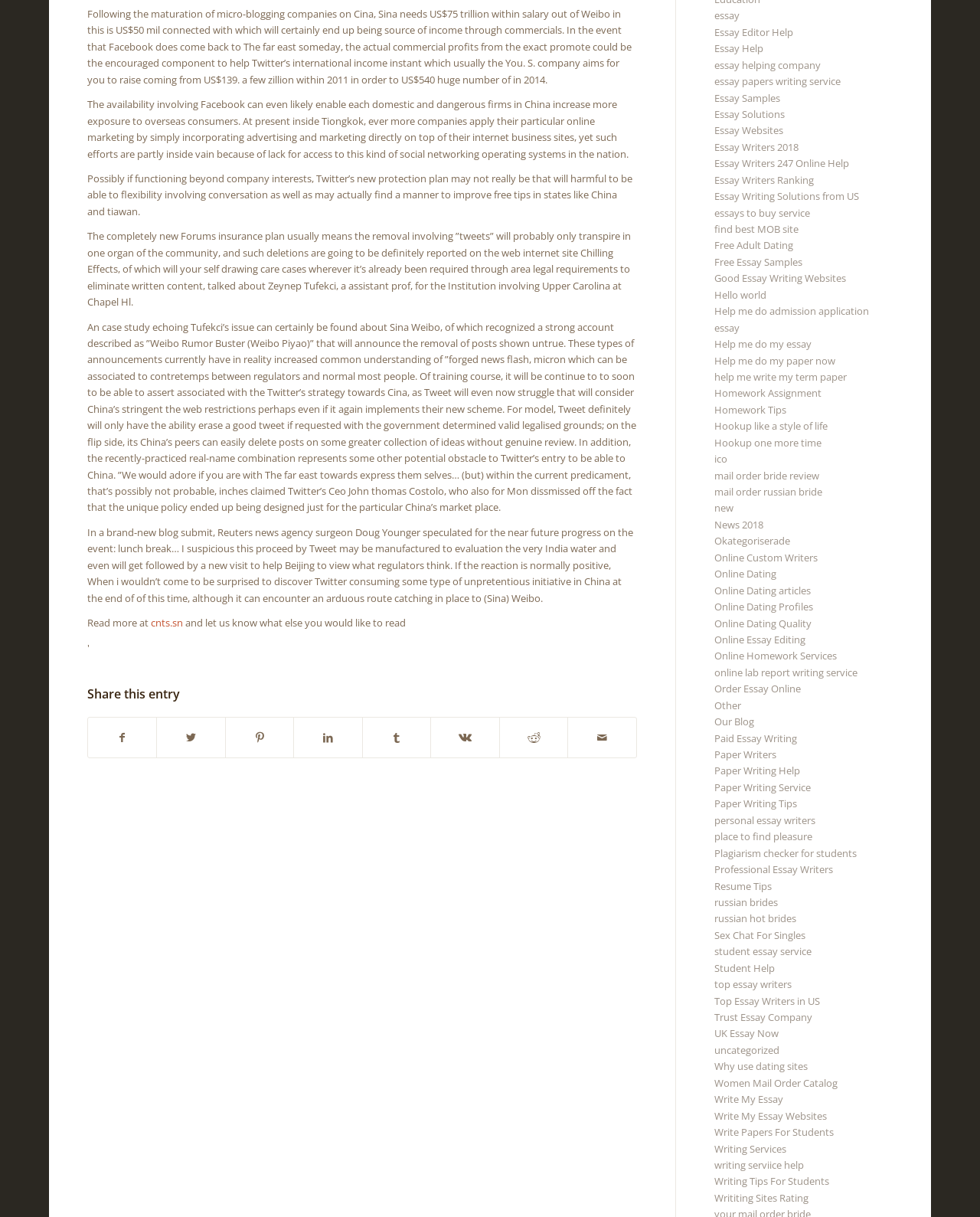Kindly respond to the following question with a single word or a brief phrase: 
What is the name of the Twitter CEO mentioned in the article?

John Costolo